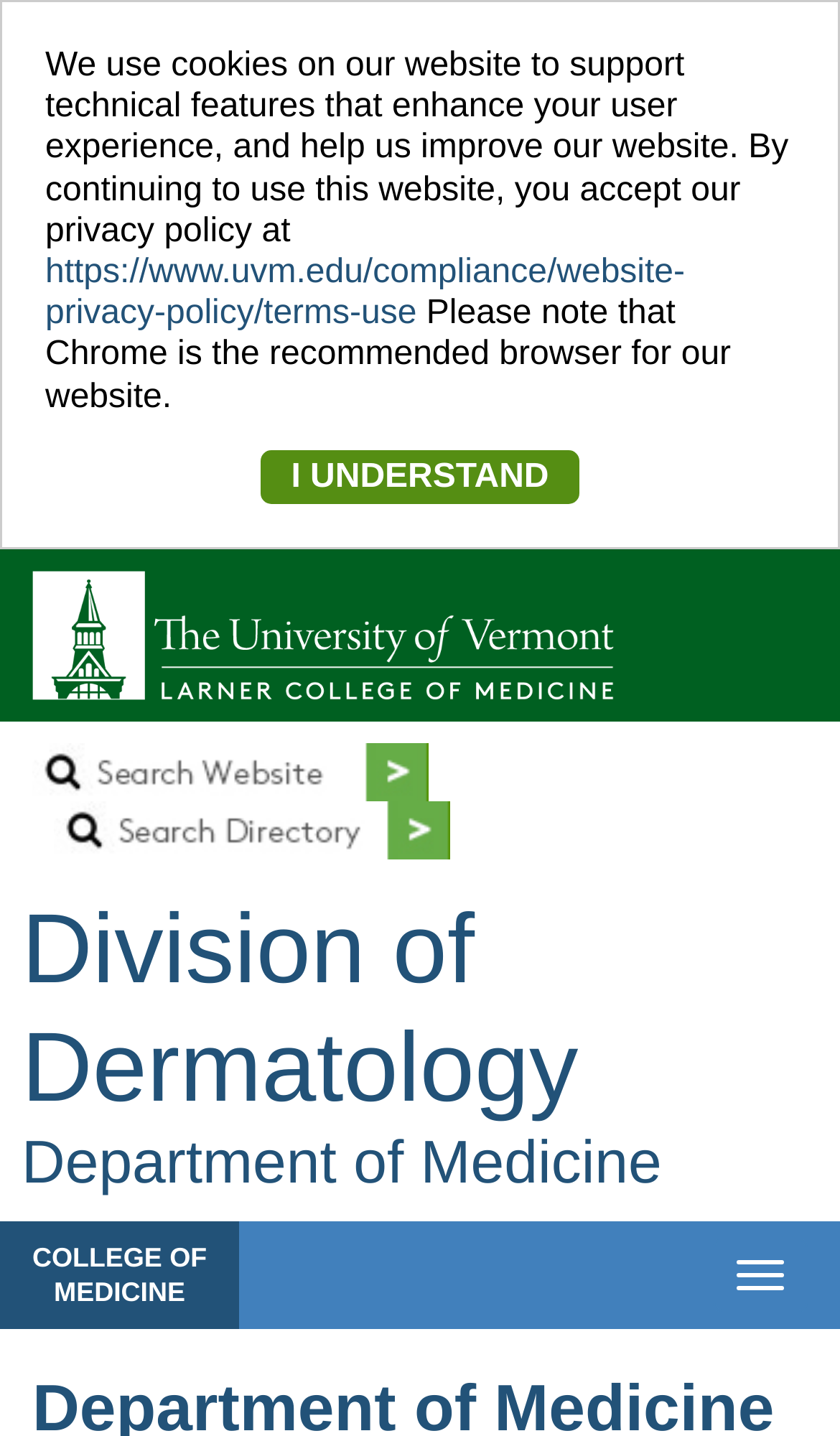Find the bounding box coordinates of the area to click in order to follow the instruction: "go to COLLEGE OF MEDICINE".

[0.0, 0.85, 0.285, 0.925]